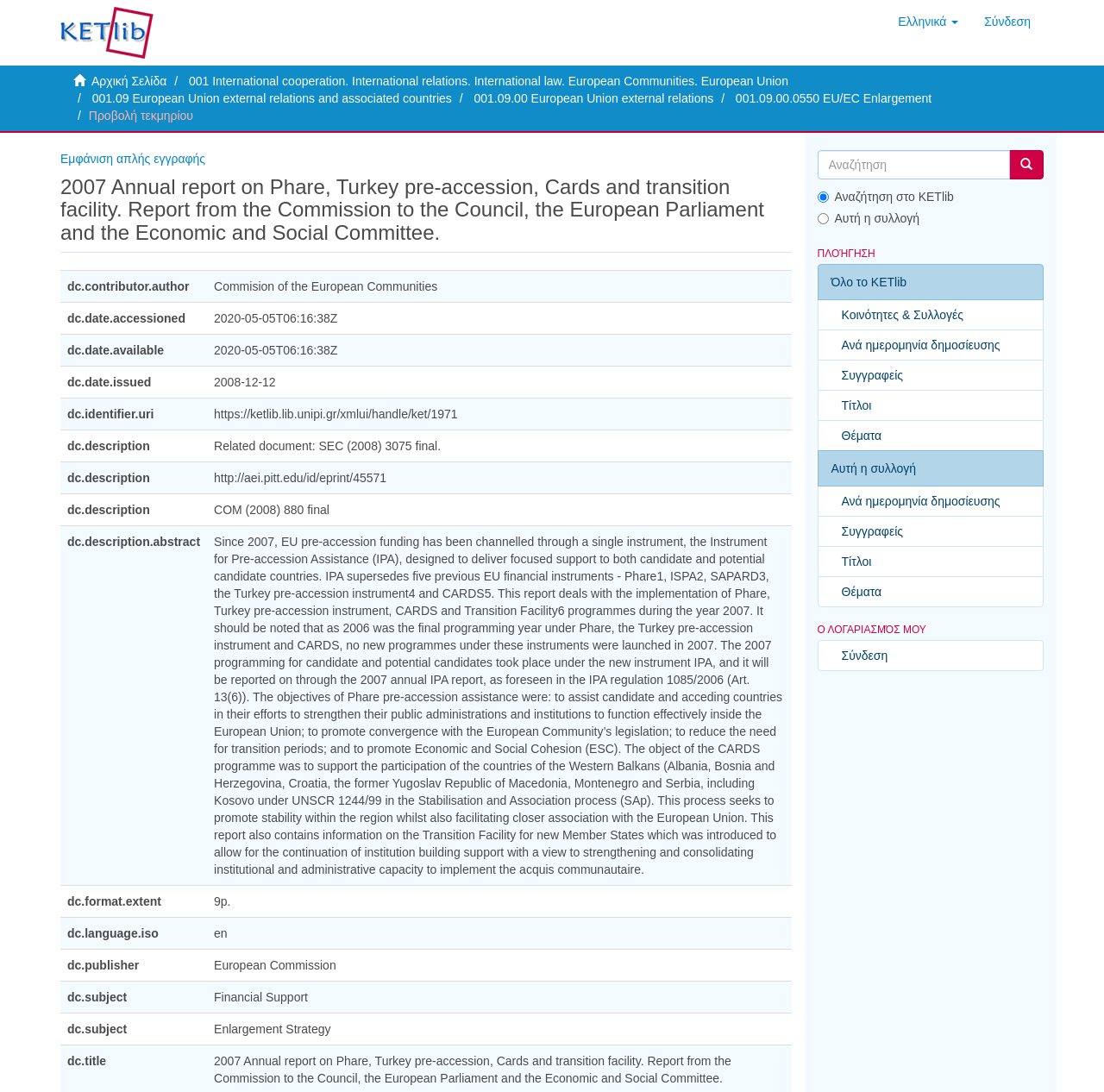Respond to the question with just a single word or phrase: 
What is the date of issuance of the report?

2008-12-12